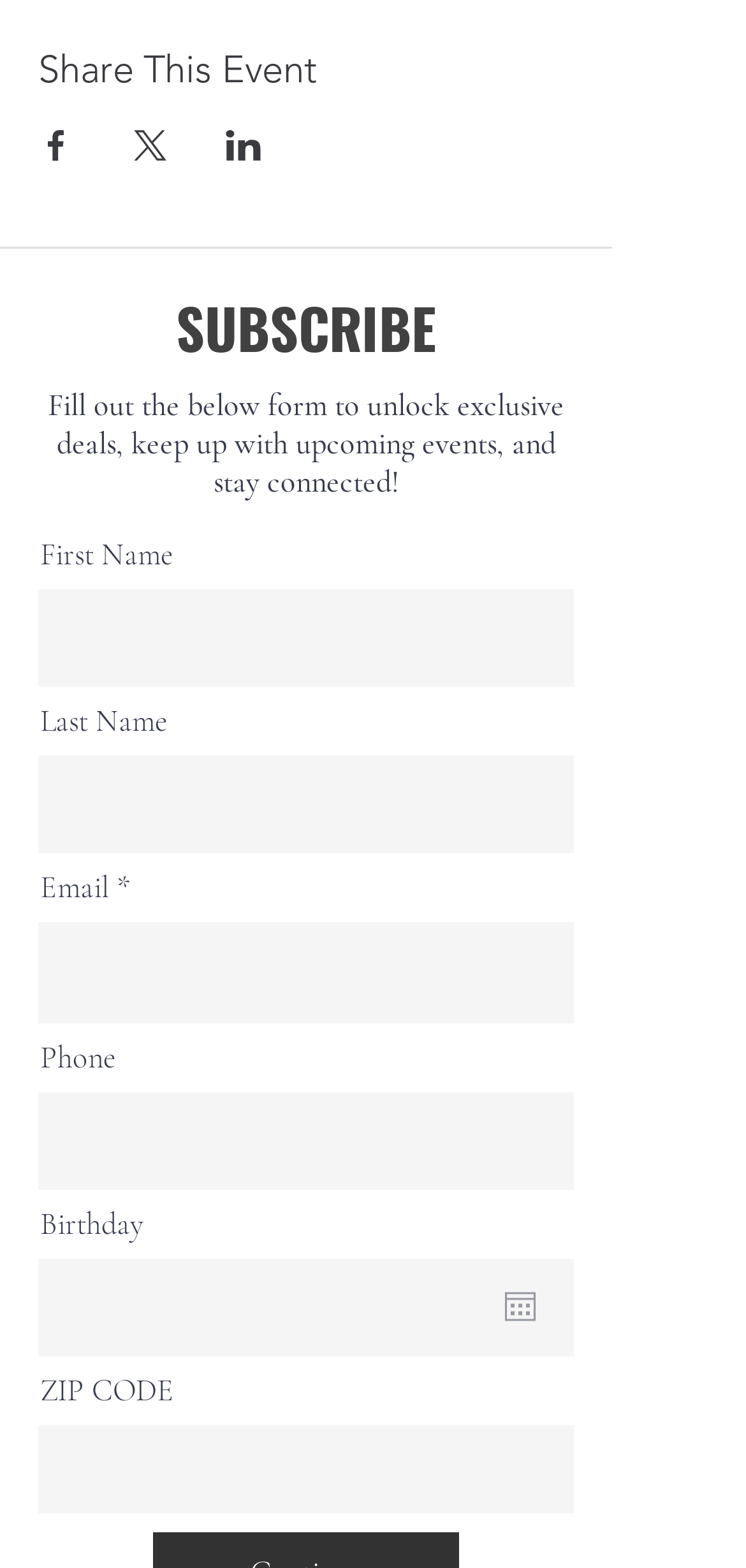Give a one-word or phrase response to the following question: What is required to fill out the subscription form?

Email